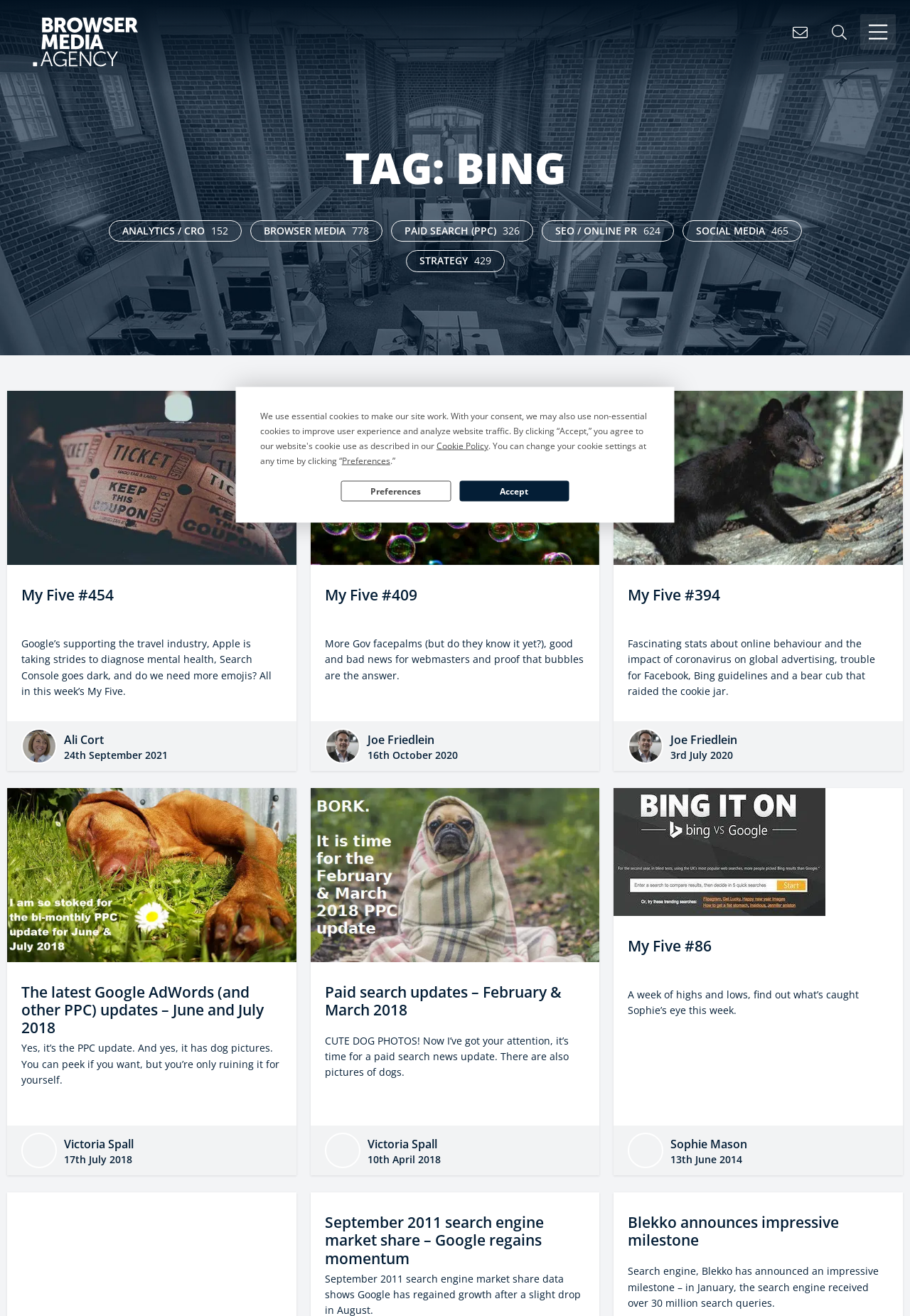Please provide a brief answer to the question using only one word or phrase: 
How many articles are on this webpage?

4